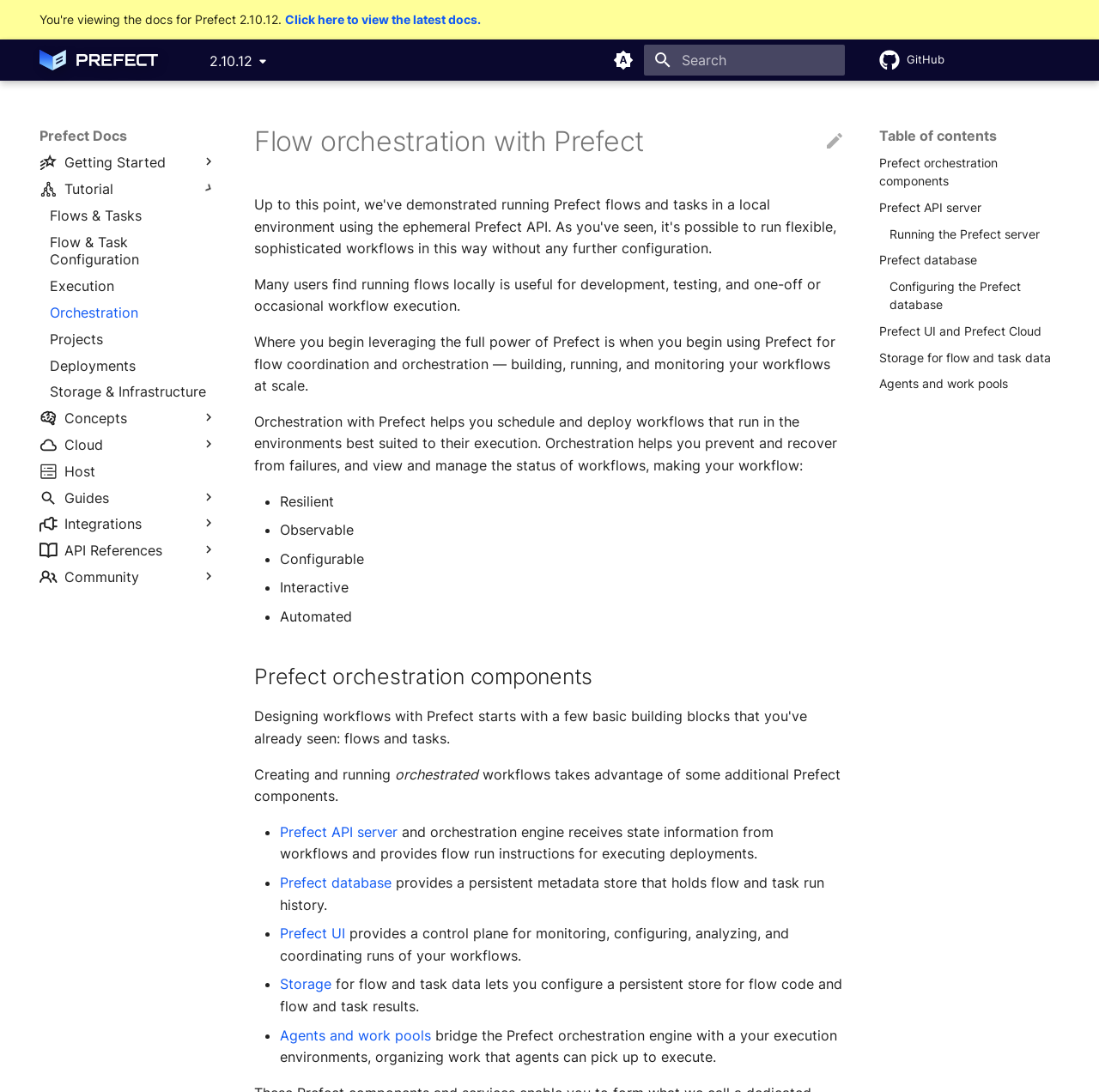Can you find and generate the webpage's heading?

Flow orchestration with Prefect¶